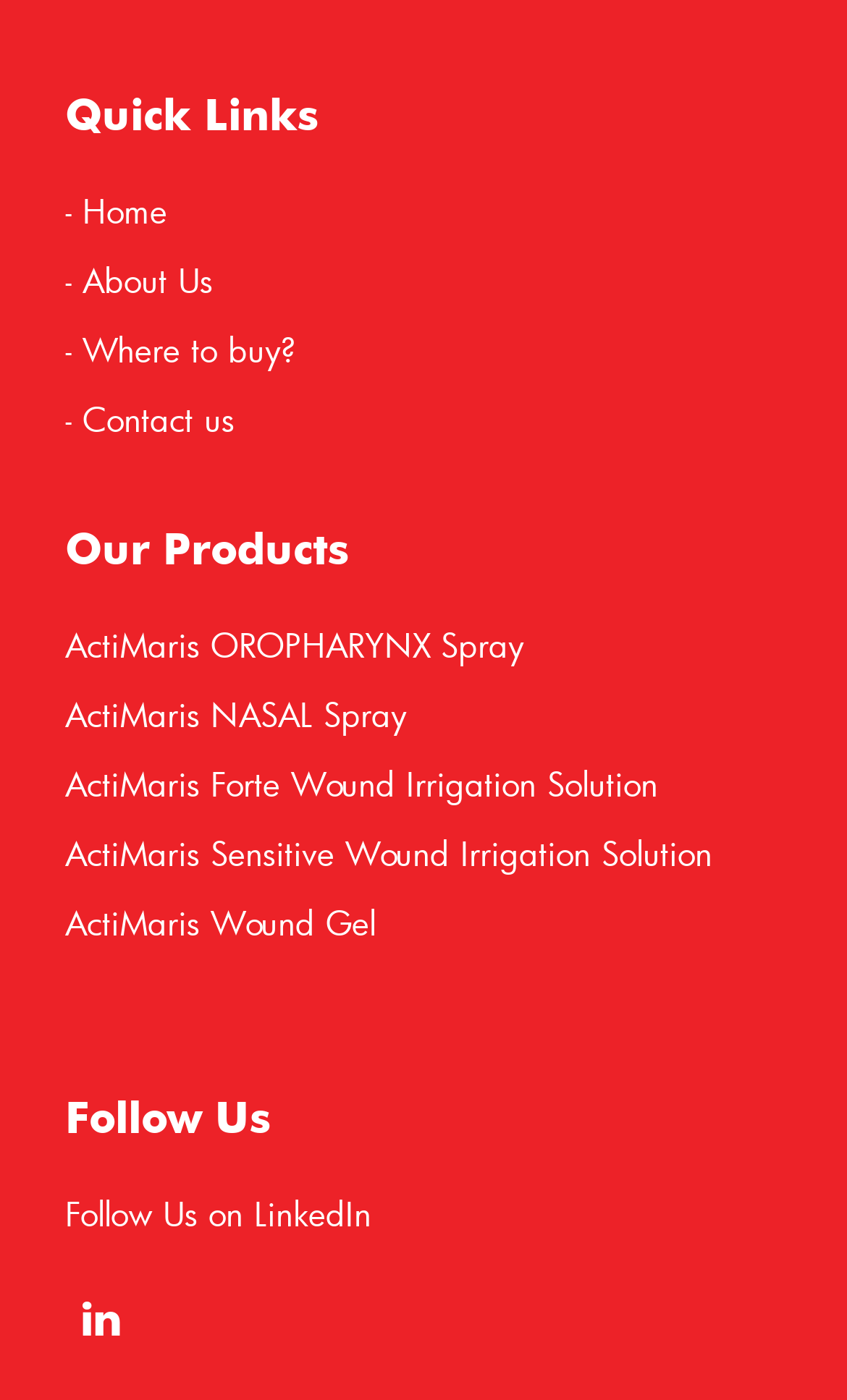Locate the bounding box of the UI element defined by this description: "ActiMaris Forte Wound Irrigation Solution". The coordinates should be given as four float numbers between 0 and 1, formatted as [left, top, right, bottom].

[0.077, 0.545, 0.777, 0.576]